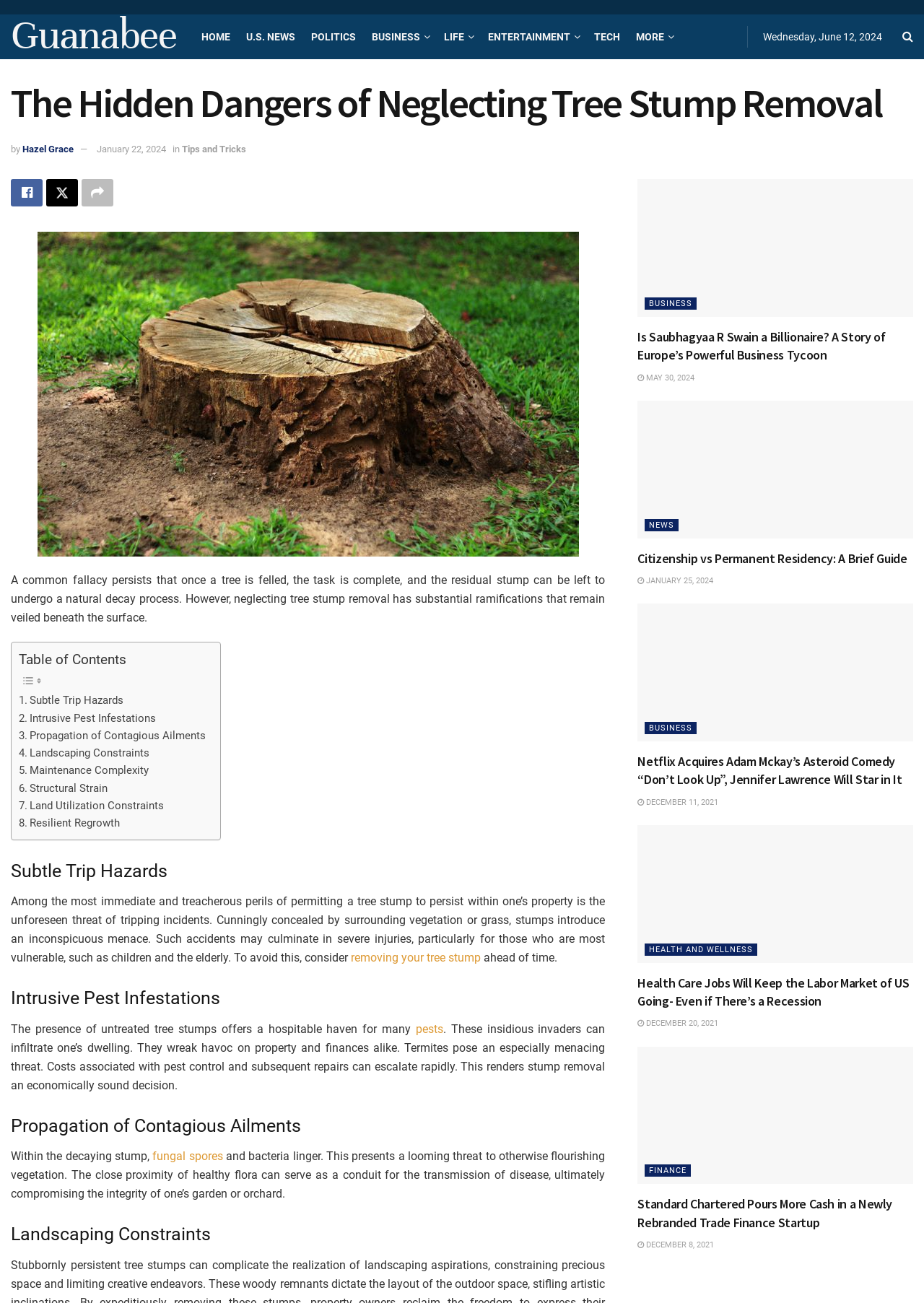Pinpoint the bounding box coordinates of the clickable element to carry out the following instruction: "Click on the link 'removing your tree stump'."

[0.38, 0.73, 0.52, 0.74]